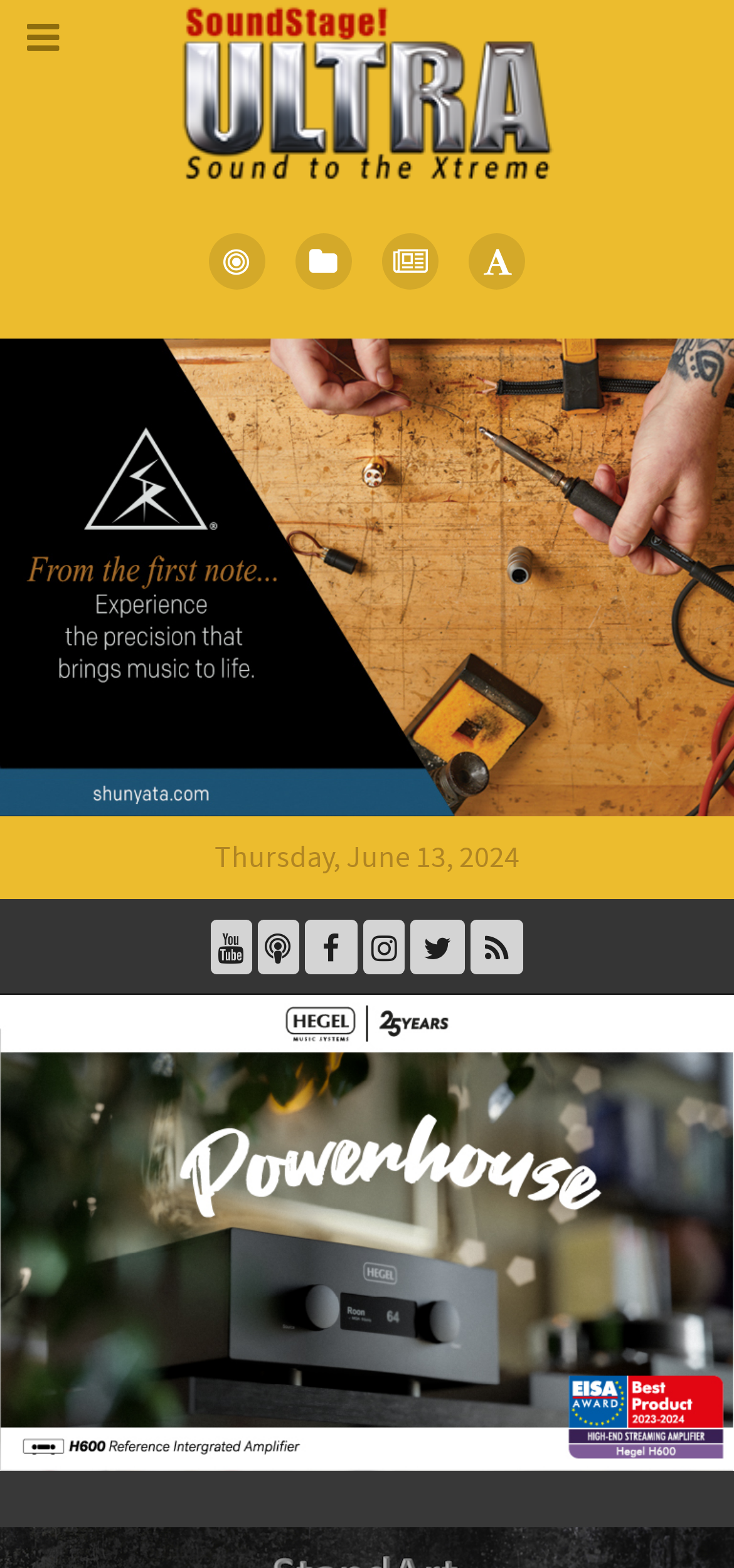Please provide the bounding box coordinates in the format (top-left x, top-left y, bottom-right x, bottom-right y). Remember, all values are floating point numbers between 0 and 1. What is the bounding box coordinate of the region described as: Network Hub

[0.263, 0.149, 0.381, 0.185]